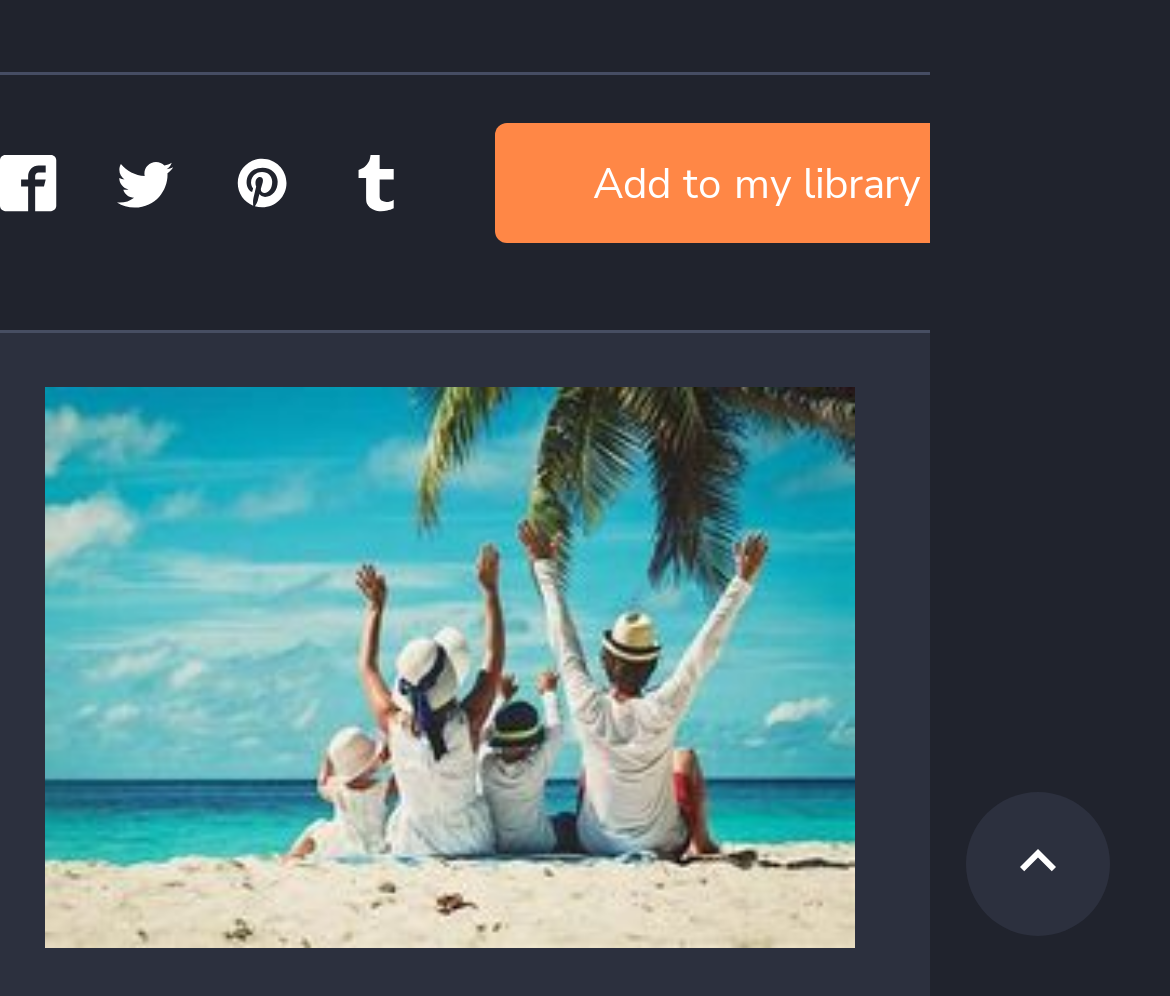Given the element description "parent_node: Back", identify the bounding box of the corresponding UI element.

[0.826, 0.795, 0.949, 0.94]